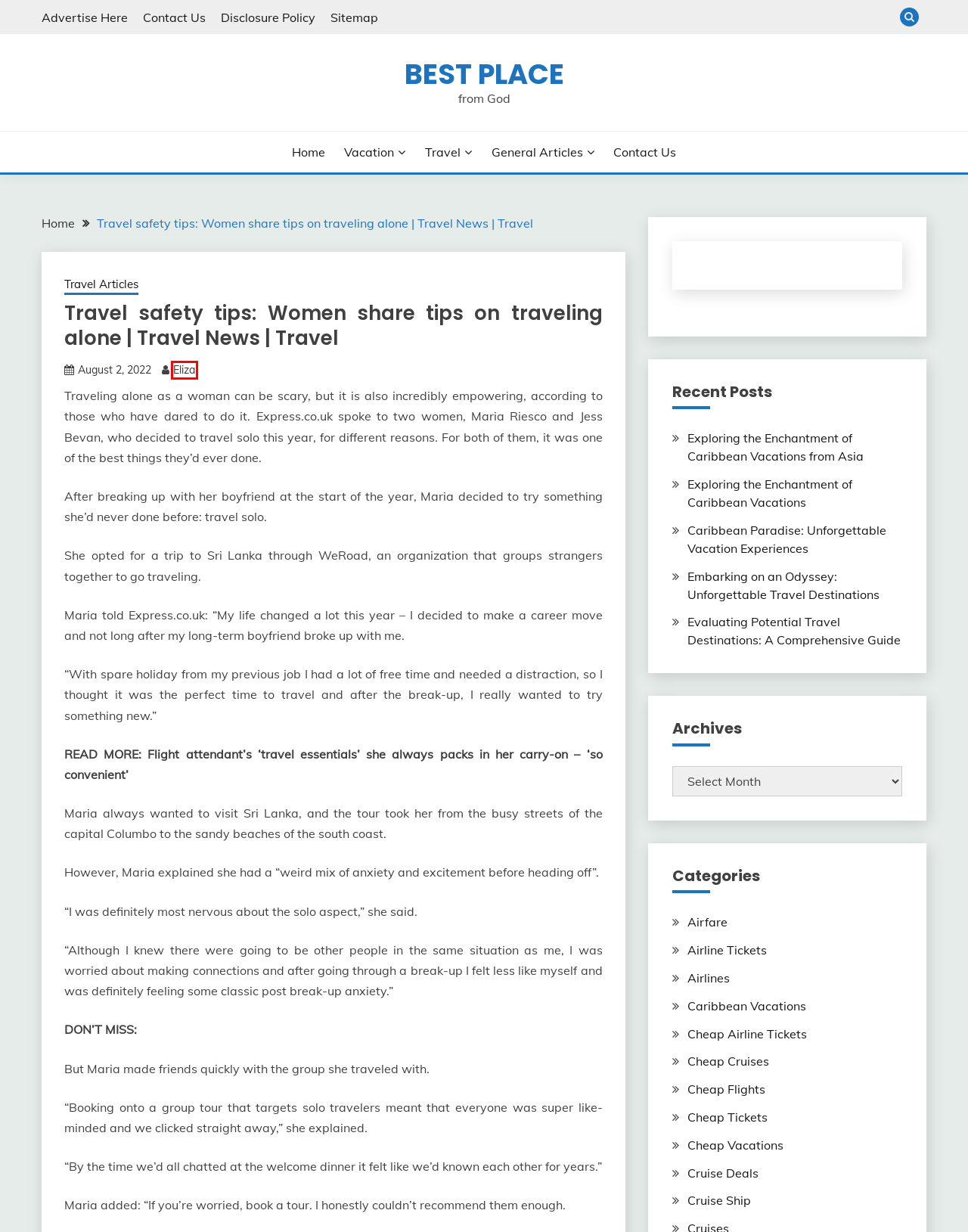Provided is a screenshot of a webpage with a red bounding box around an element. Select the most accurate webpage description for the page that appears after clicking the highlighted element. Here are the candidates:
A. Cheap Vacations Archives - Best Place
B. Airfare Archives - Best Place
C. Cheap Cruises Archives - Best Place
D. Exploring the Enchantment of Caribbean Vacations - Best Place
E. Eliza, Author at Best Place
F. Caribbean Paradise: Unforgettable Vacation Experiences - Best Place
G. Advertise Here - Best Place
H. Travel Articles Archives - Best Place

E